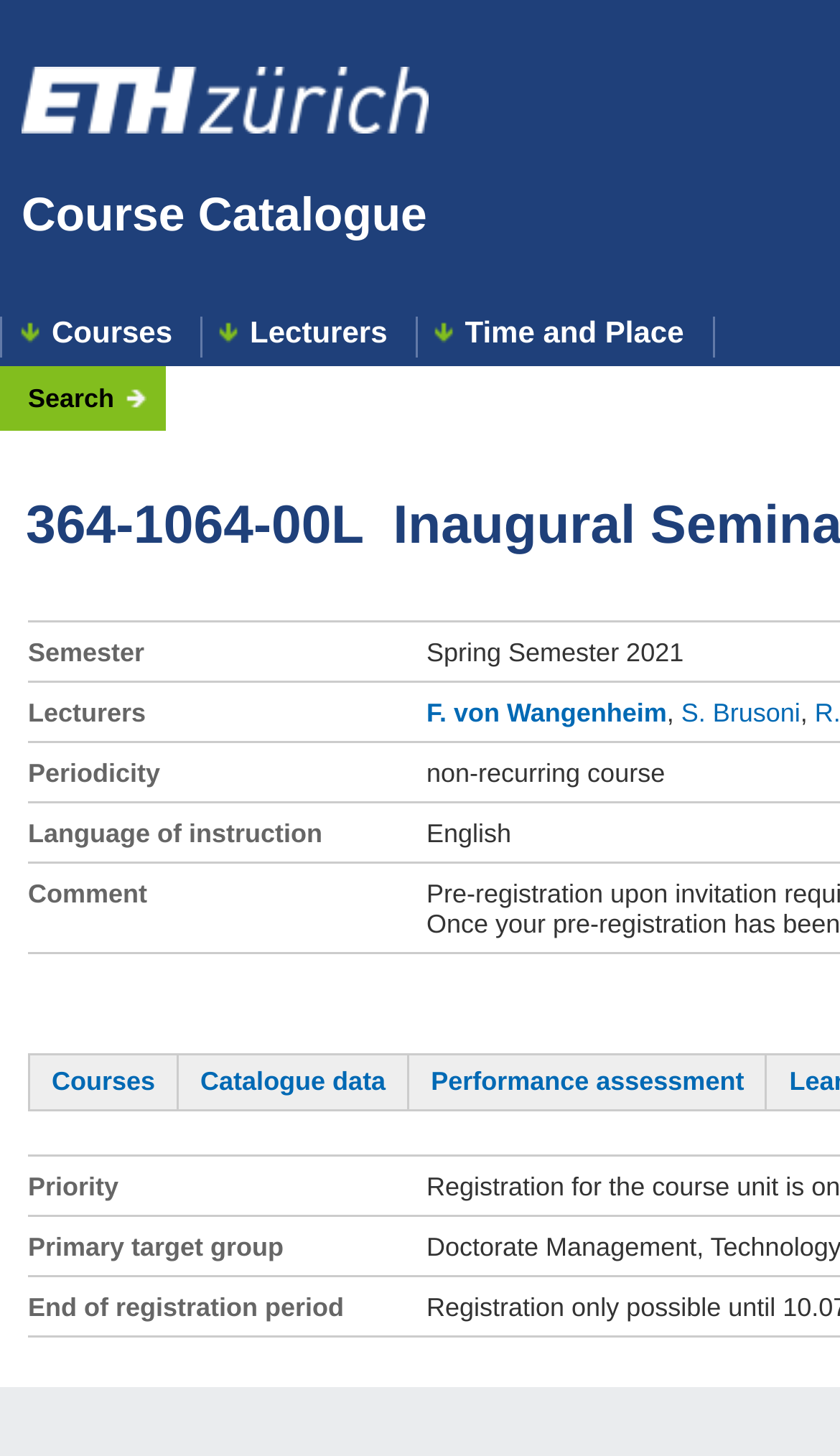Please find the bounding box coordinates (top-left x, top-left y, bottom-right x, bottom-right y) in the screenshot for the UI element described as follows: Courses

[0.062, 0.732, 0.185, 0.753]